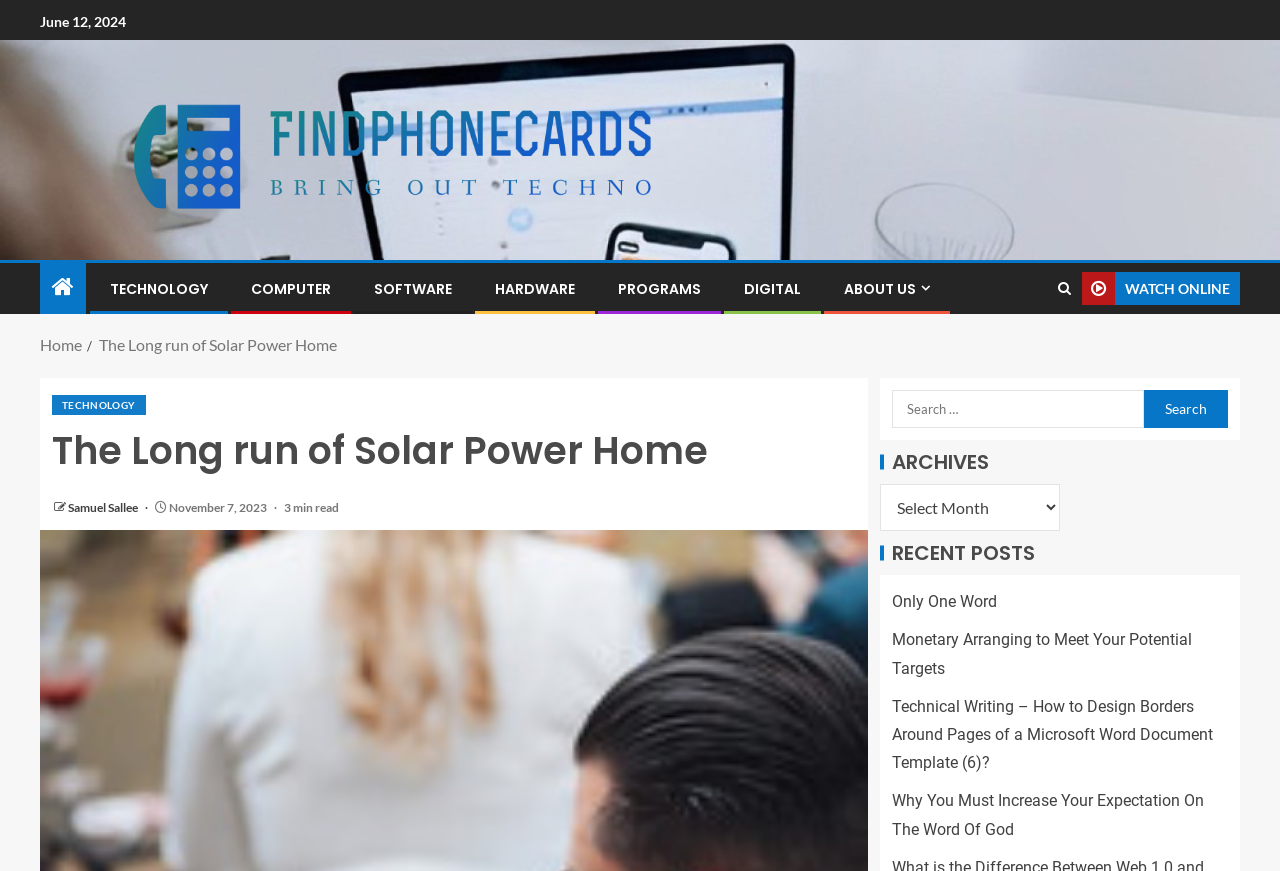Provide your answer in a single word or phrase: 
What is the category of the link 'SOFTWARE'?

TECHNOLOGY